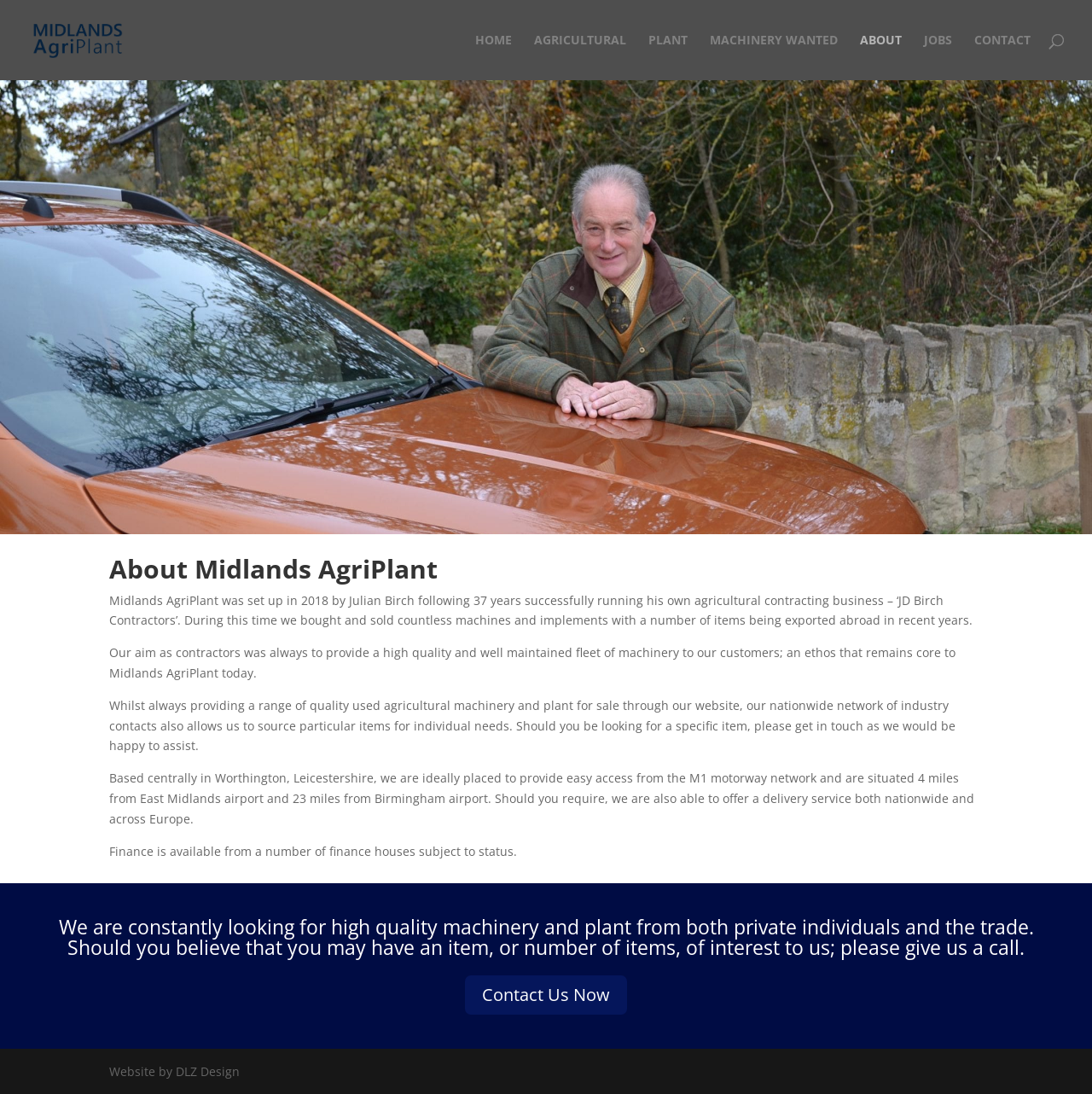Please answer the following question as detailed as possible based on the image: 
What is the name of the company?

The name of the company can be found in the top-left corner of the webpage, where it is written as 'Midlands AgriPlant' in the logo and also as a link.